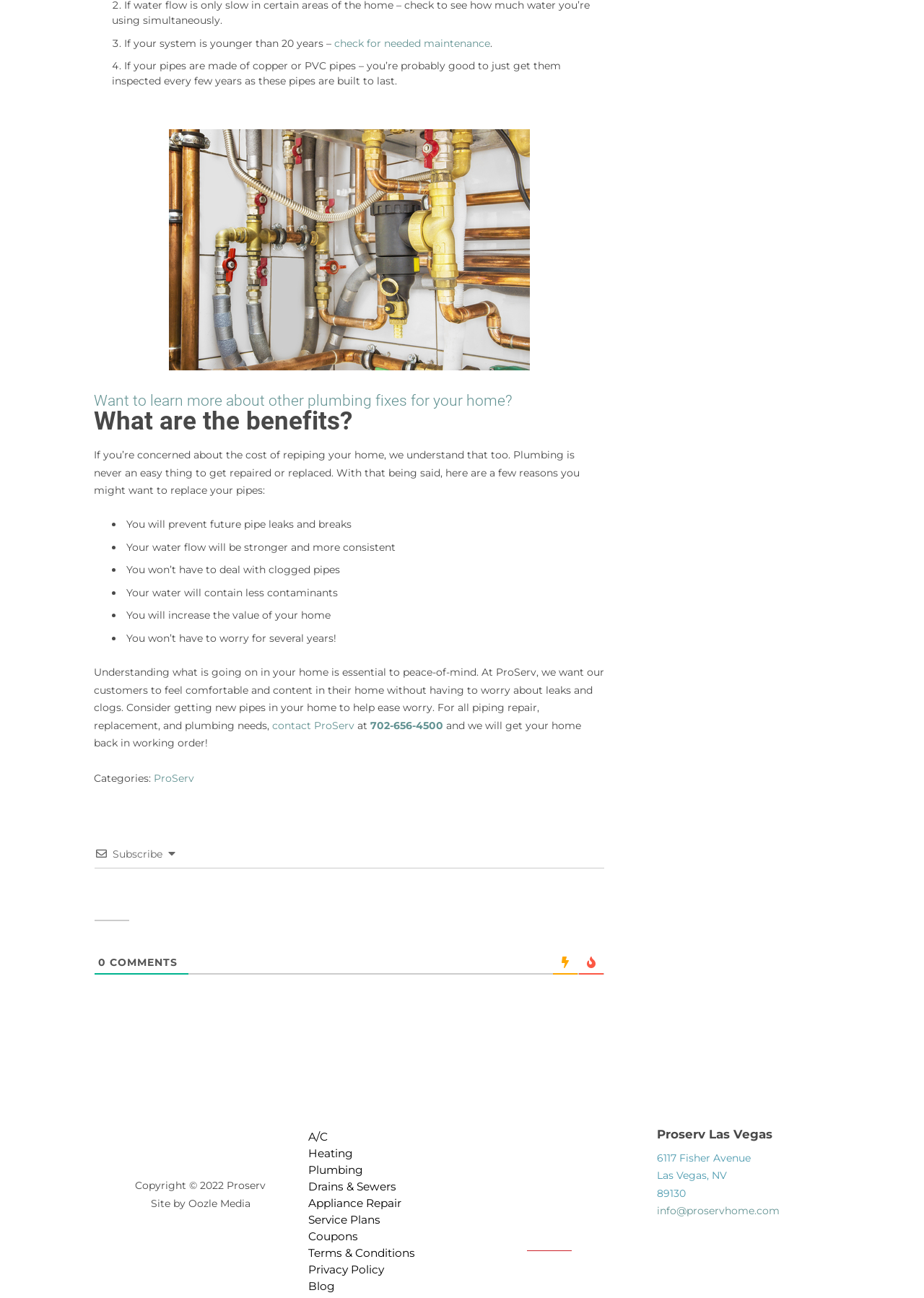Please provide a comprehensive answer to the question based on the screenshot: What is the phone number to contact ProServ?

The phone number '702-656-4500' is listed on the webpage as a way to contact ProServ for piping repair, replacement, and plumbing needs. It is likely that this is the primary phone number for the company.